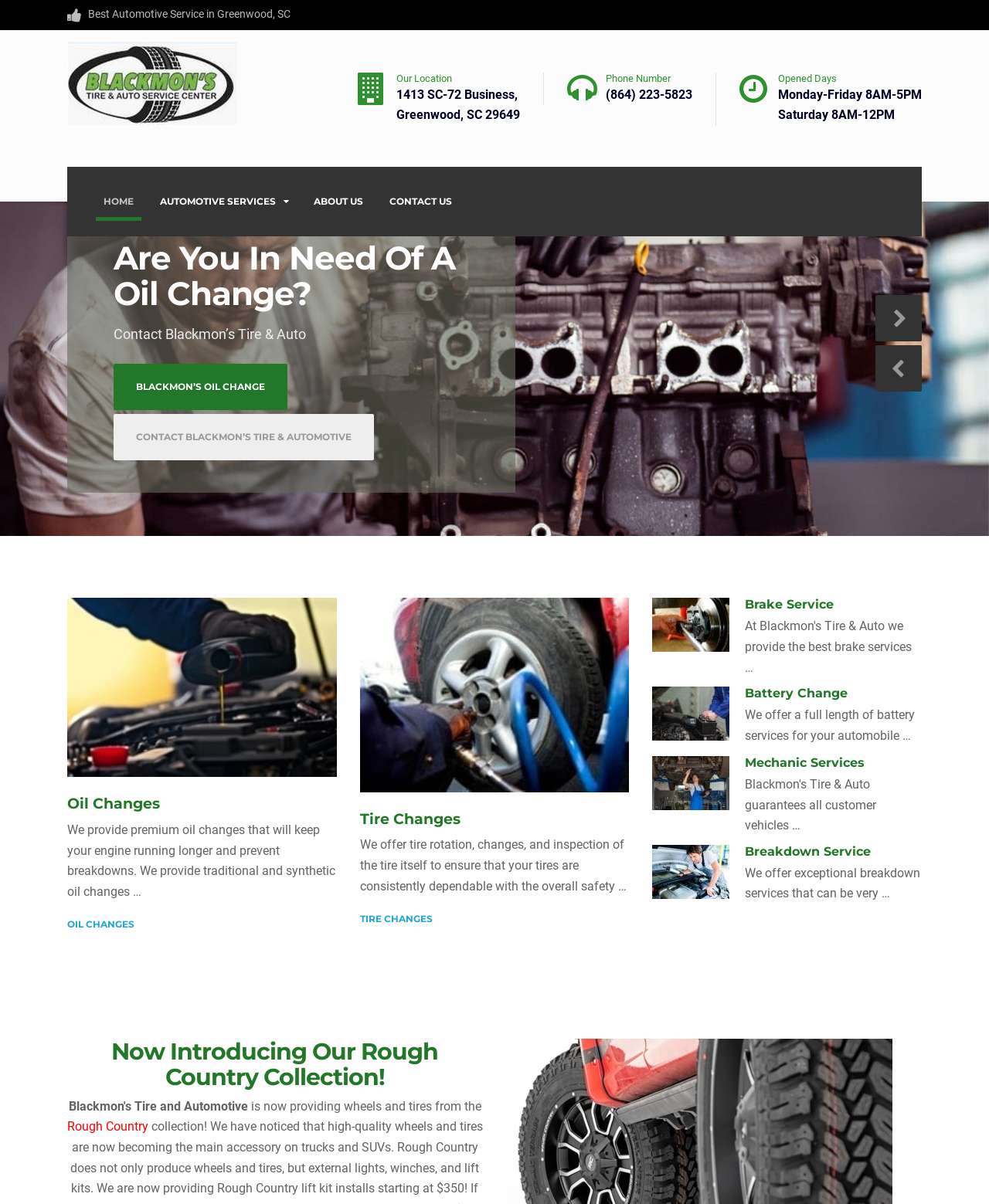What is the phone number of Blackmon's Tire & Auto?
Based on the visual details in the image, please answer the question thoroughly.

I found the phone number by looking at the link element with the text ' Phone Number (864) 223-5823' which is located at the top-right section of the webpage.